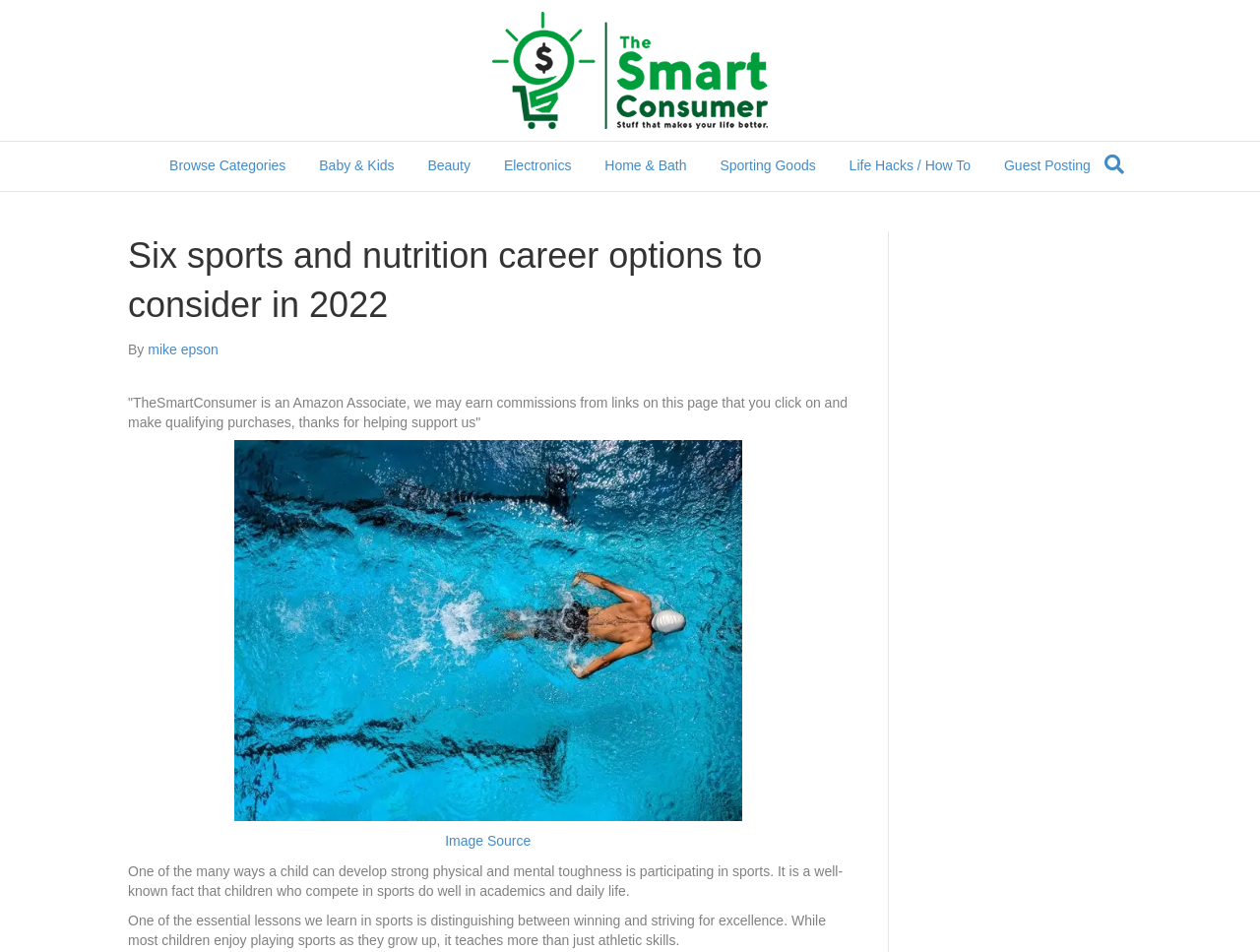Identify the bounding box coordinates for the UI element described by the following text: "aria-label="Search"". Provide the coordinates as four float numbers between 0 and 1, in the format [left, top, right, bottom].

[0.87, 0.154, 0.898, 0.191]